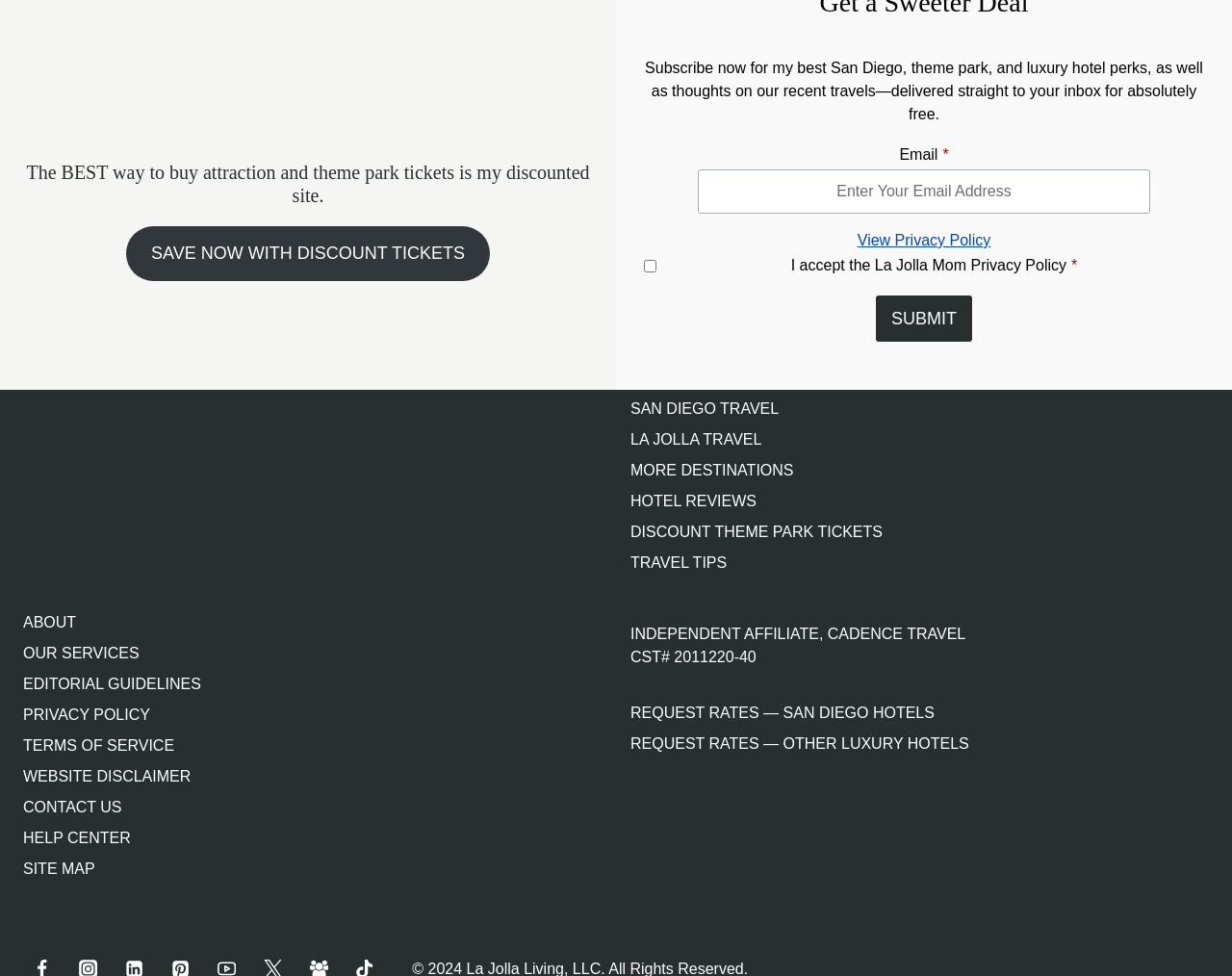Carefully examine the image and provide an in-depth answer to the question: What is the main purpose of this website?

The website's main purpose can be inferred from the static text 'The BEST way to buy attraction and theme park tickets is my discounted site.' and the presence of links like 'DISCOUNT THEME PARK TICKETS' and 'REQUEST RATES — SAN DIEGO HOTELS'.